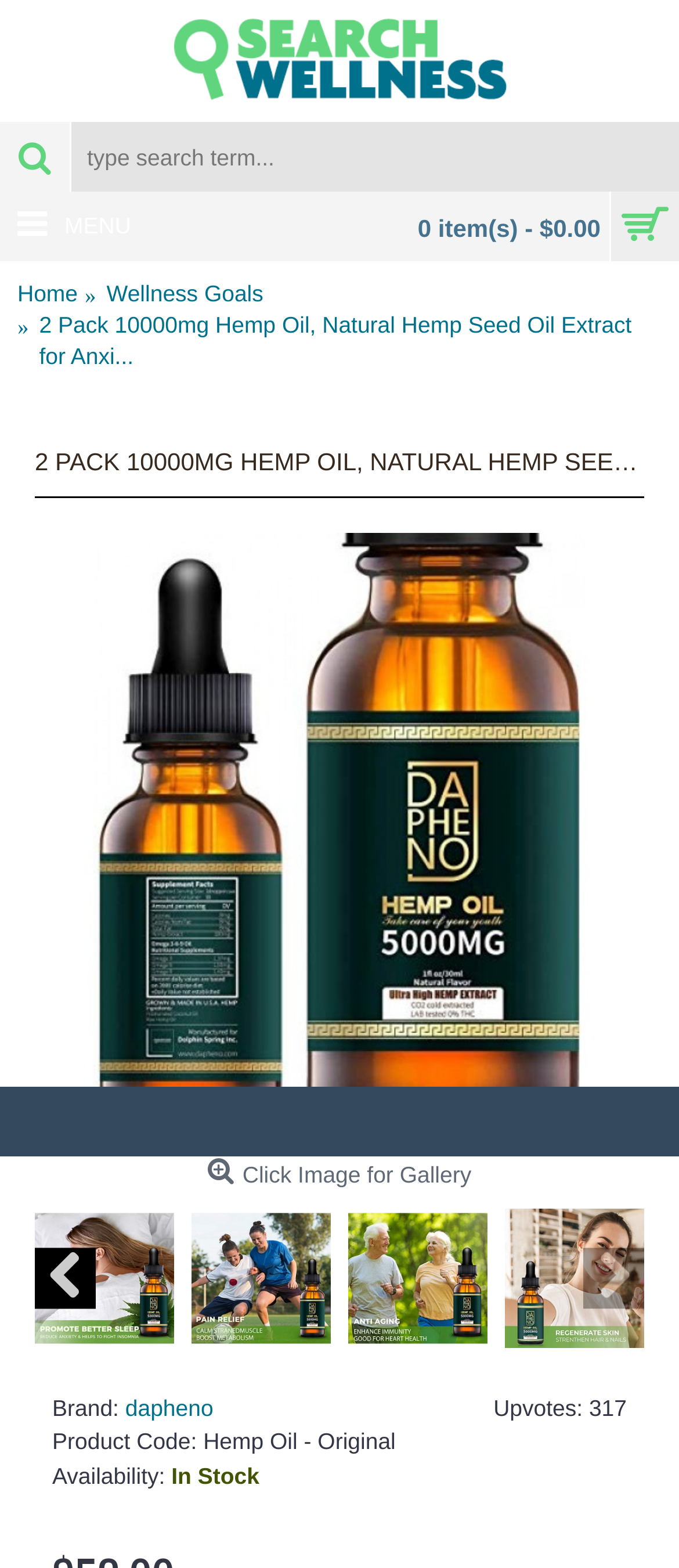Provide a thorough description of the webpage you see.

This webpage appears to be a product page for a hemp oil product. At the top, there is a search bar with a search icon and a button to submit the search query. Next to the search bar, there is a button displaying the number of items in the cart and the total cost. 

Below the search bar, there are three links: "Home", "Wellness Goals", and the product title "2 Pack 10000mg Hemp Oil, Natural Hemp Seed Oil Extract for Anxiety & Stress Relief...". The product title is also displayed as a heading below these links.

The main product image is displayed below the heading, with a link to view the image gallery. There are four smaller images of the product below the main image, each with a link to view the product.

On the right side of the page, there are several pieces of product information, including the number of upvotes (317), the brand name ("dapheno"), the product code ("Hemp Oil - Original"), and the availability ("In Stock").